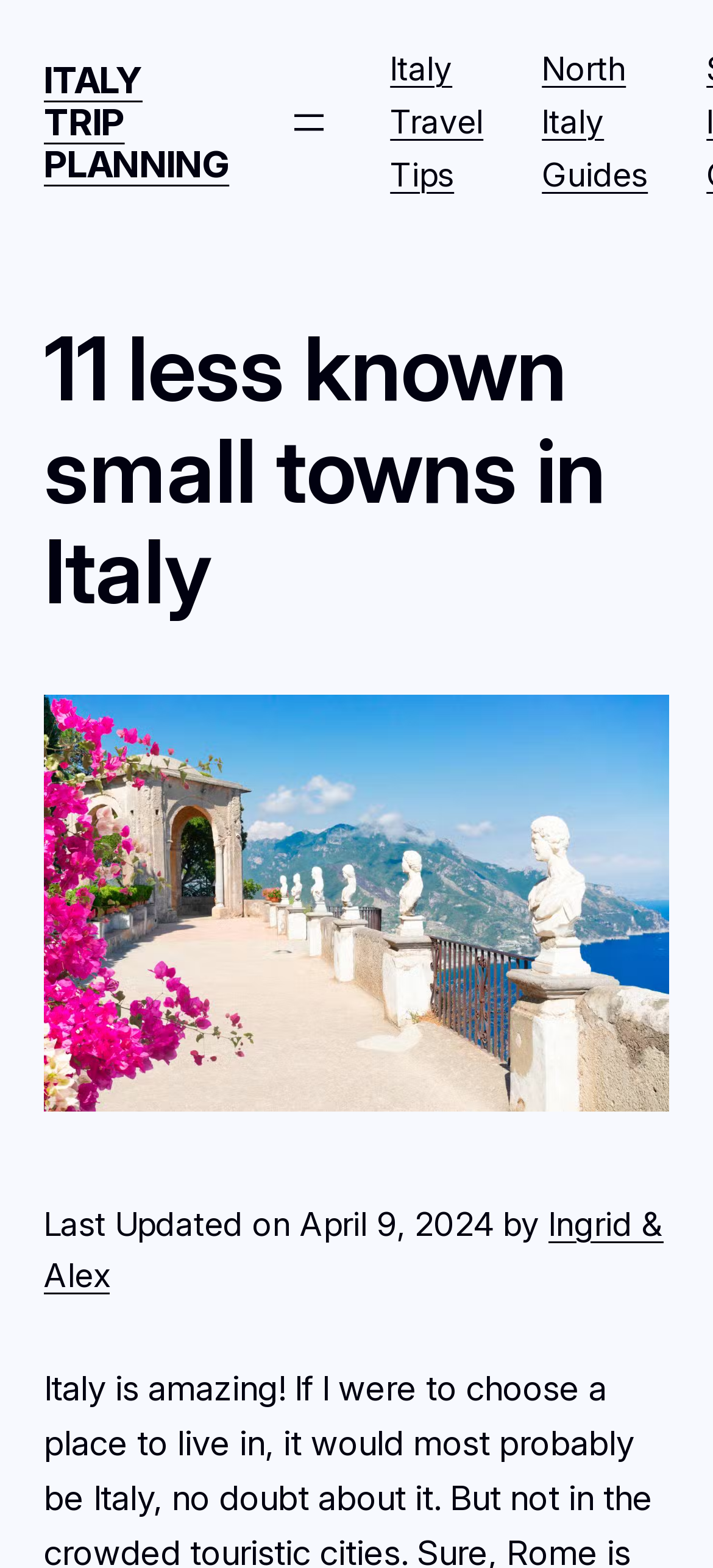Who are the authors of the article?
Answer the question using a single word or phrase, according to the image.

Ingrid & Alex